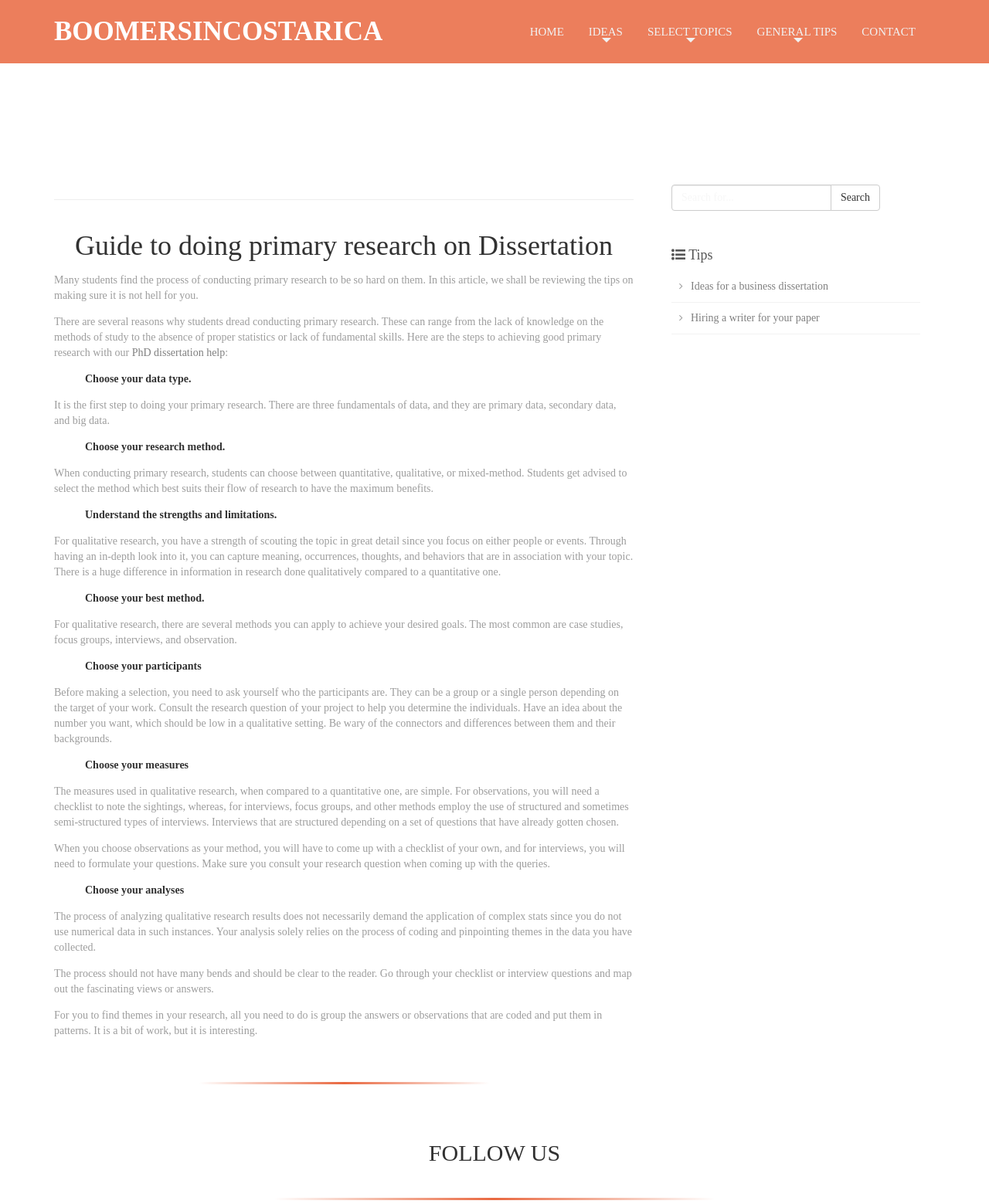Provide your answer to the question using just one word or phrase: What are the three fundamentals of data?

Primary, secondary, and big data